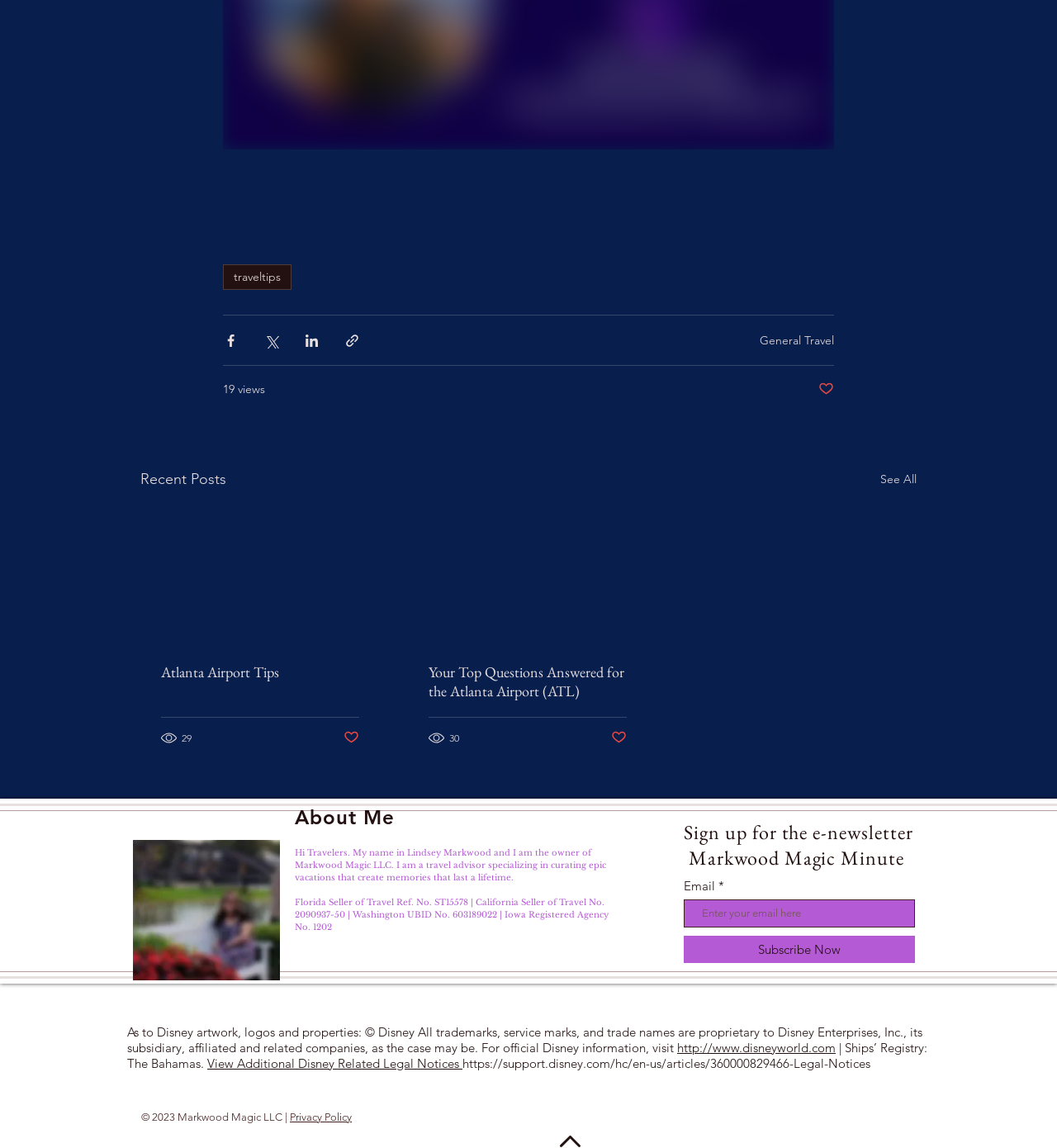Find the bounding box coordinates of the element's region that should be clicked in order to follow the given instruction: "Click on the 'Atlanta Airport Tips' link". The coordinates should consist of four float numbers between 0 and 1, i.e., [left, top, right, bottom].

[0.152, 0.577, 0.34, 0.594]